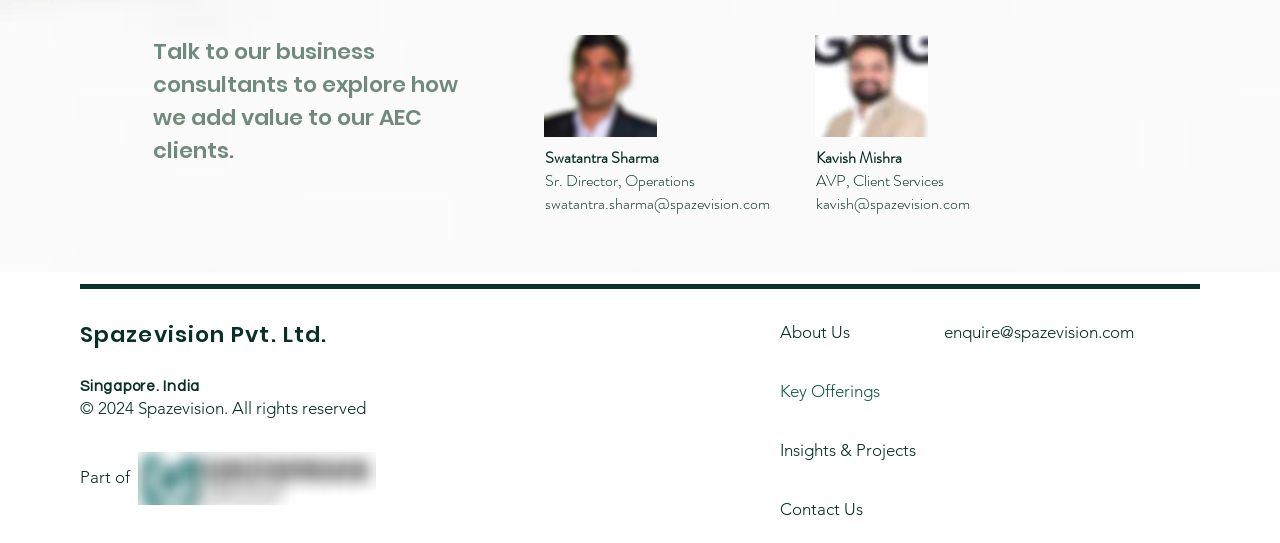How many navigation links are there?
Could you please answer the question thoroughly and with as much detail as possible?

I found a navigation element with four link elements: 'About Us', 'Key Offerings', 'Insights & Projects', and 'Contact Us'. Therefore, I conclude that there are four navigation links.